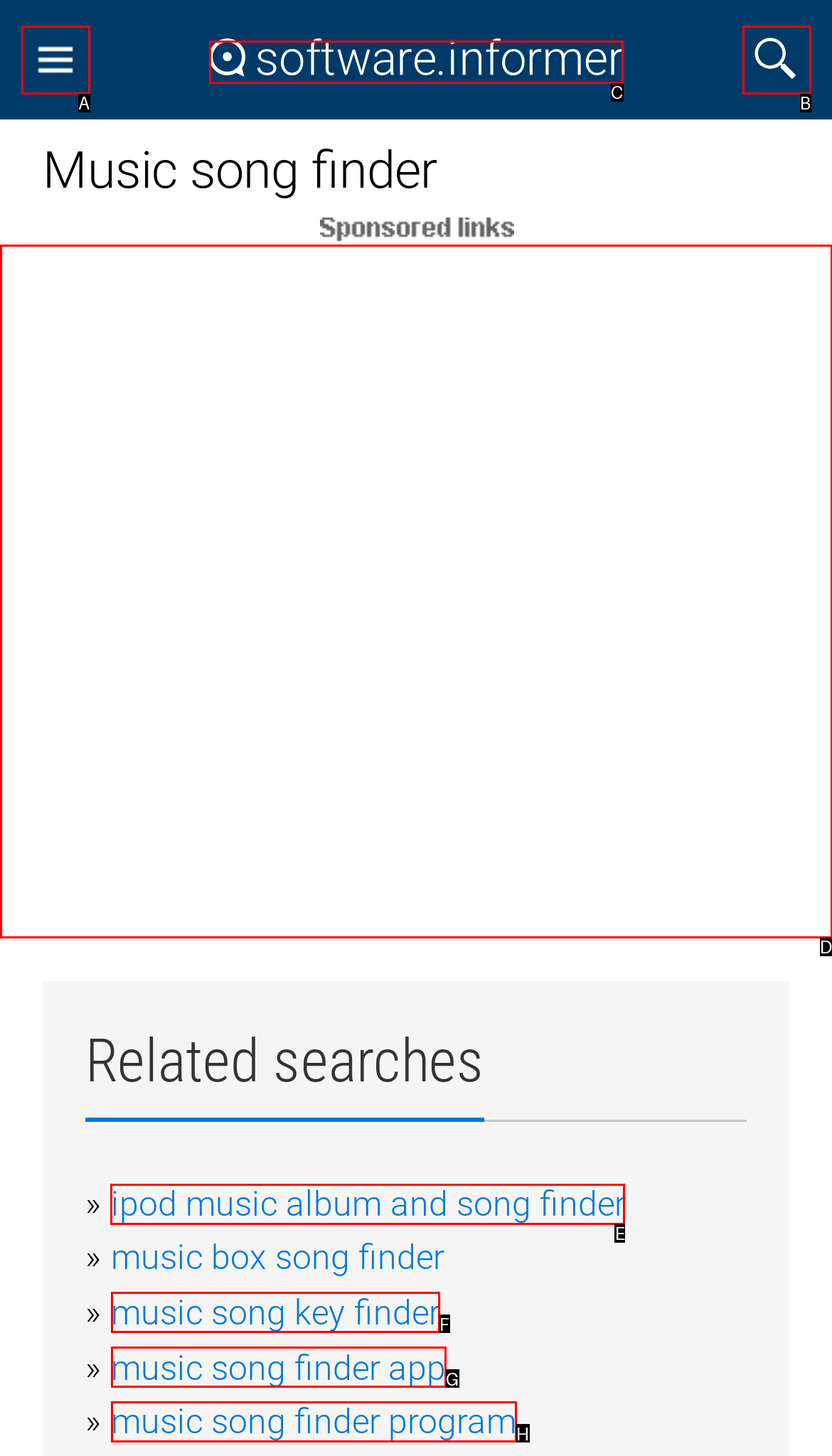Tell me which one HTML element I should click to complete the following task: View ipod music album and song finder
Answer with the option's letter from the given choices directly.

E